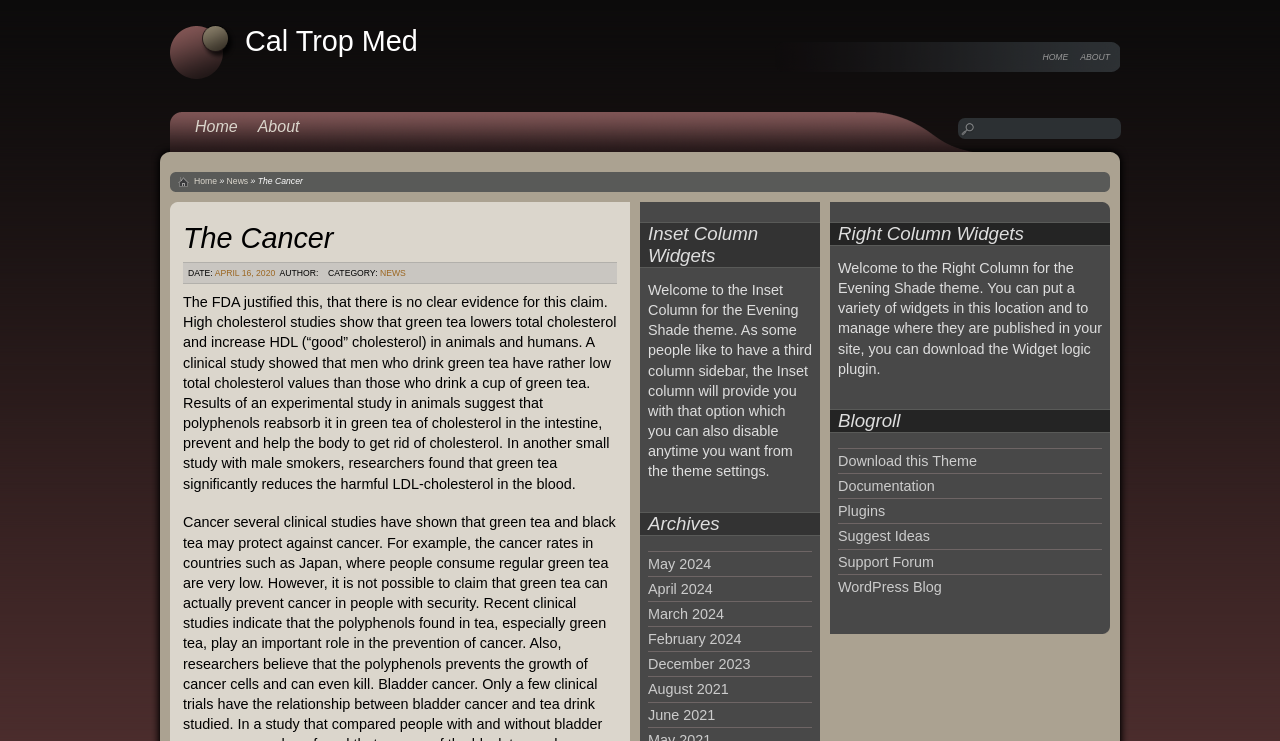Pinpoint the bounding box coordinates of the element to be clicked to execute the instruction: "Read news".

[0.177, 0.238, 0.194, 0.251]